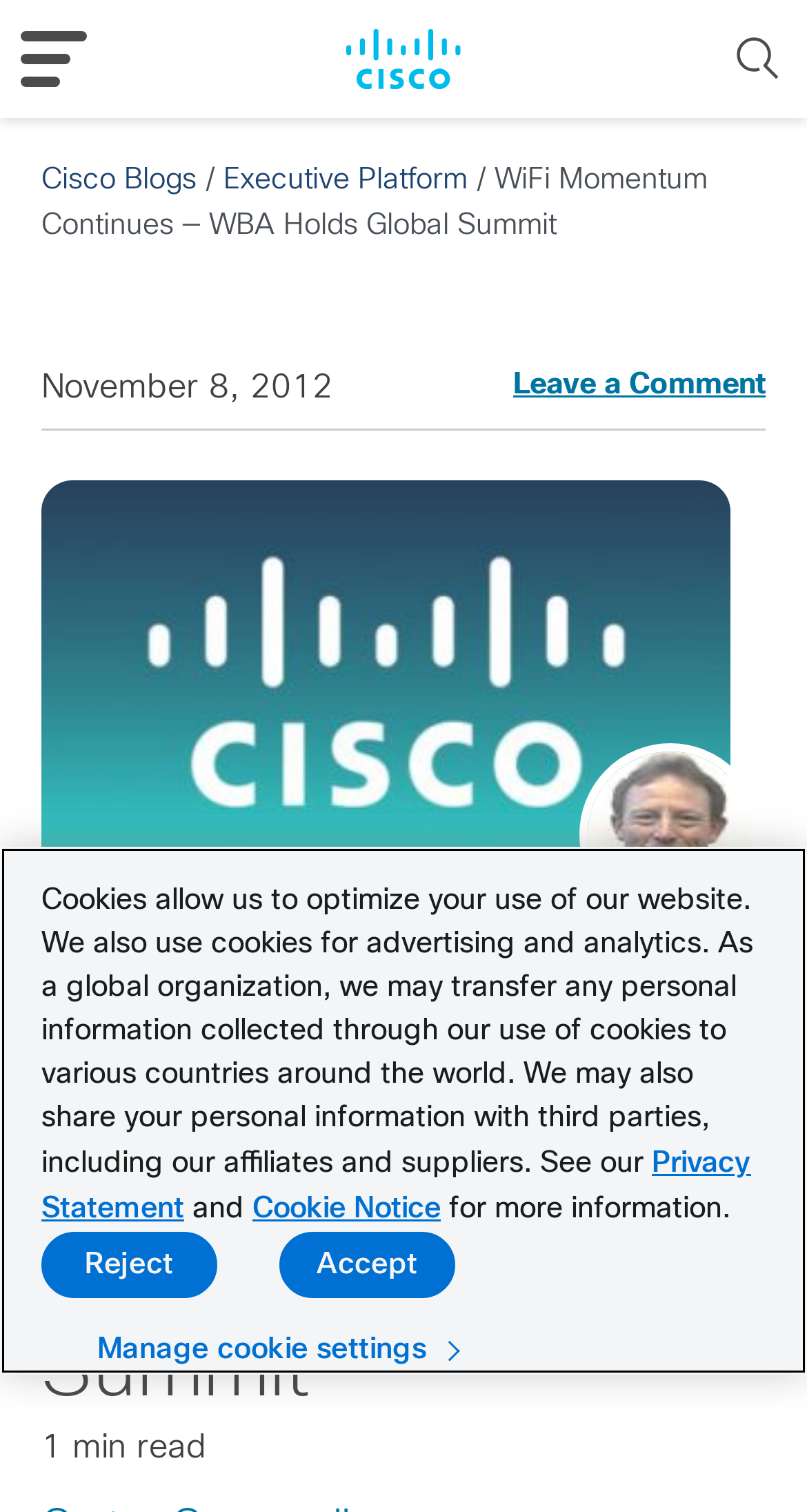Highlight the bounding box coordinates of the element that should be clicked to carry out the following instruction: "Click the Cisco Blogs link". The coordinates must be given as four float numbers ranging from 0 to 1, i.e., [left, top, right, bottom].

[0.382, 0.019, 0.618, 0.059]